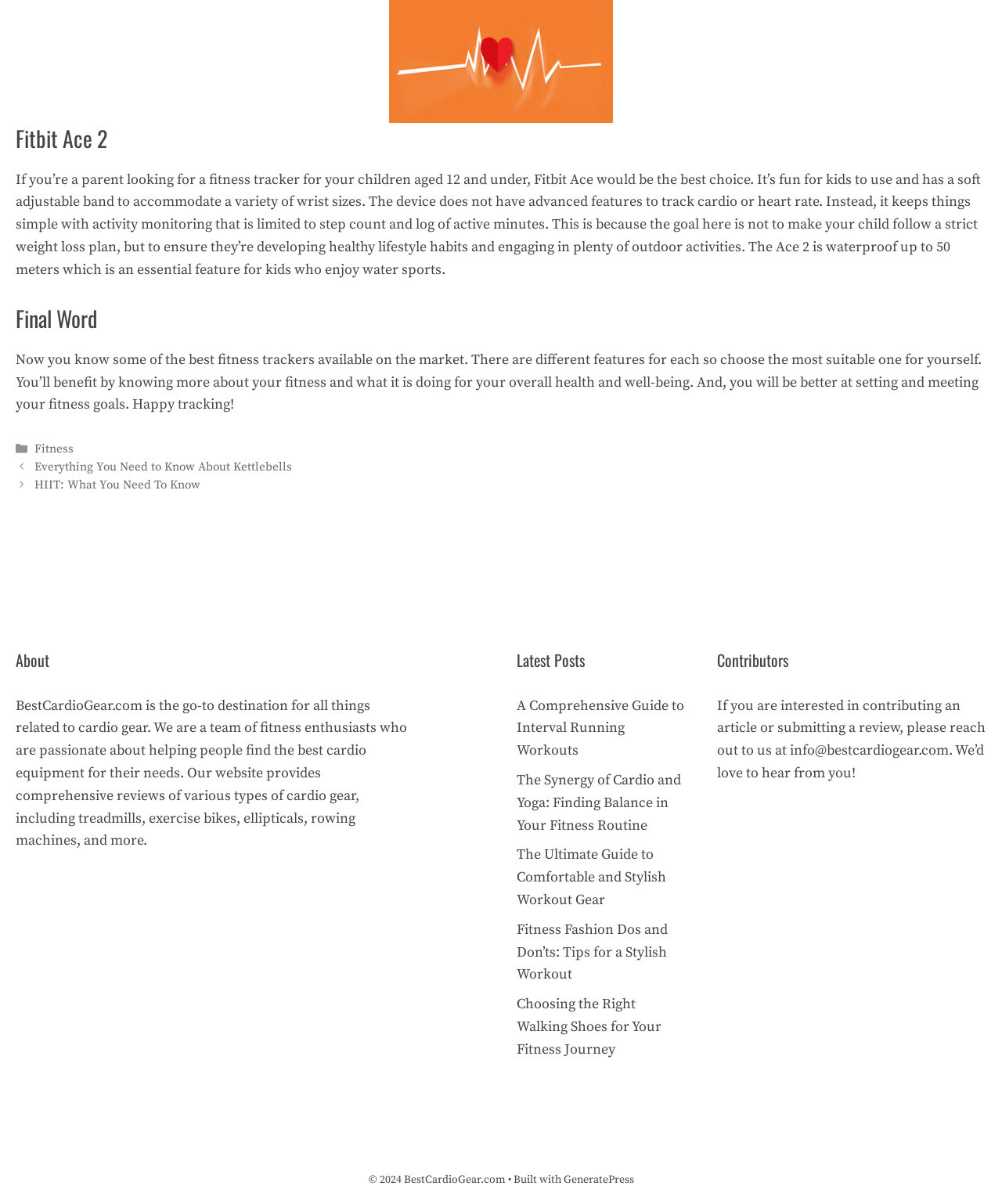Find the bounding box coordinates of the element you need to click on to perform this action: 'Click the link 'Garden of eden 1954 ganzer film deutsch stream german''. The coordinates should be represented by four float values between 0 and 1, in the format [left, top, right, bottom].

None